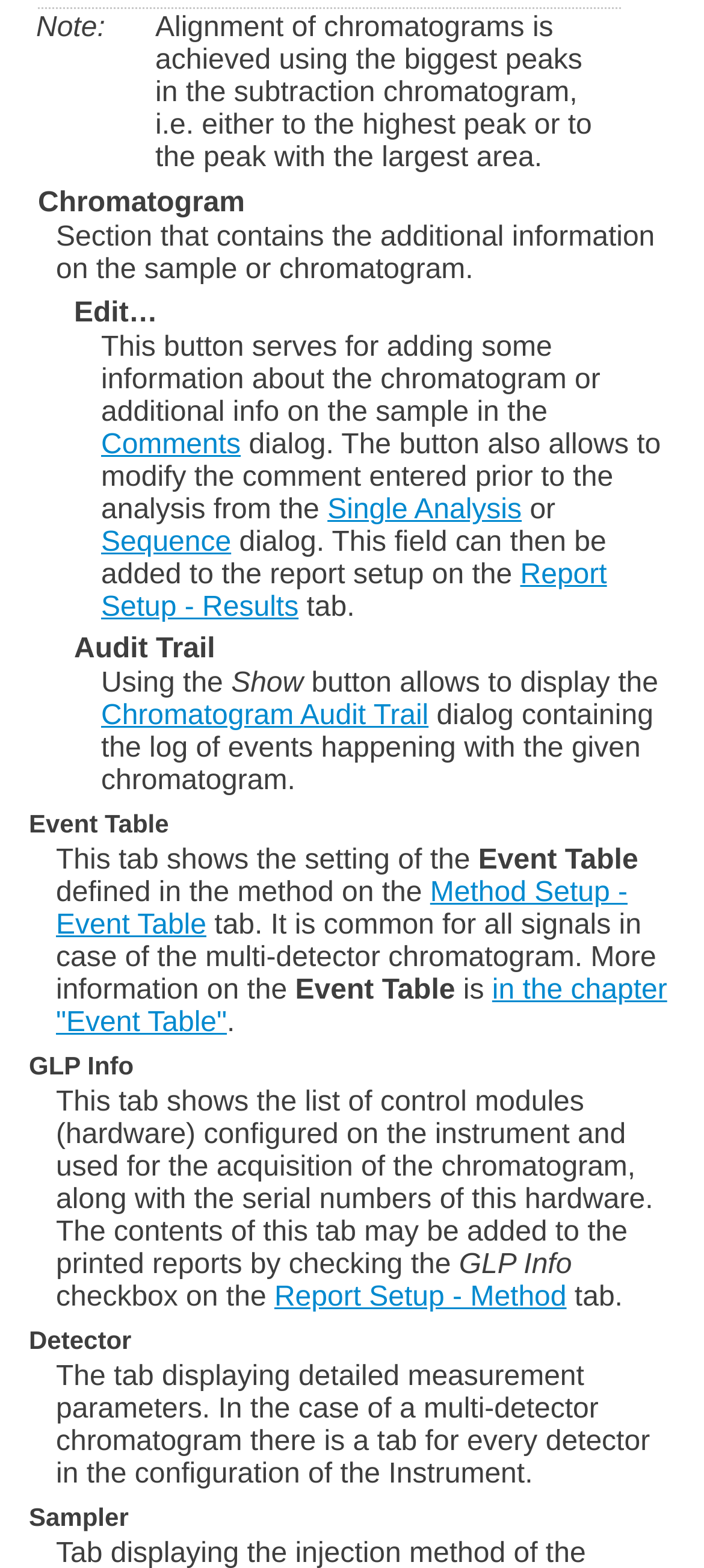Locate the bounding box coordinates of the area that needs to be clicked to fulfill the following instruction: "View Chromatogram Audit Trail". The coordinates should be in the format of four float numbers between 0 and 1, namely [left, top, right, bottom].

[0.144, 0.447, 0.609, 0.467]